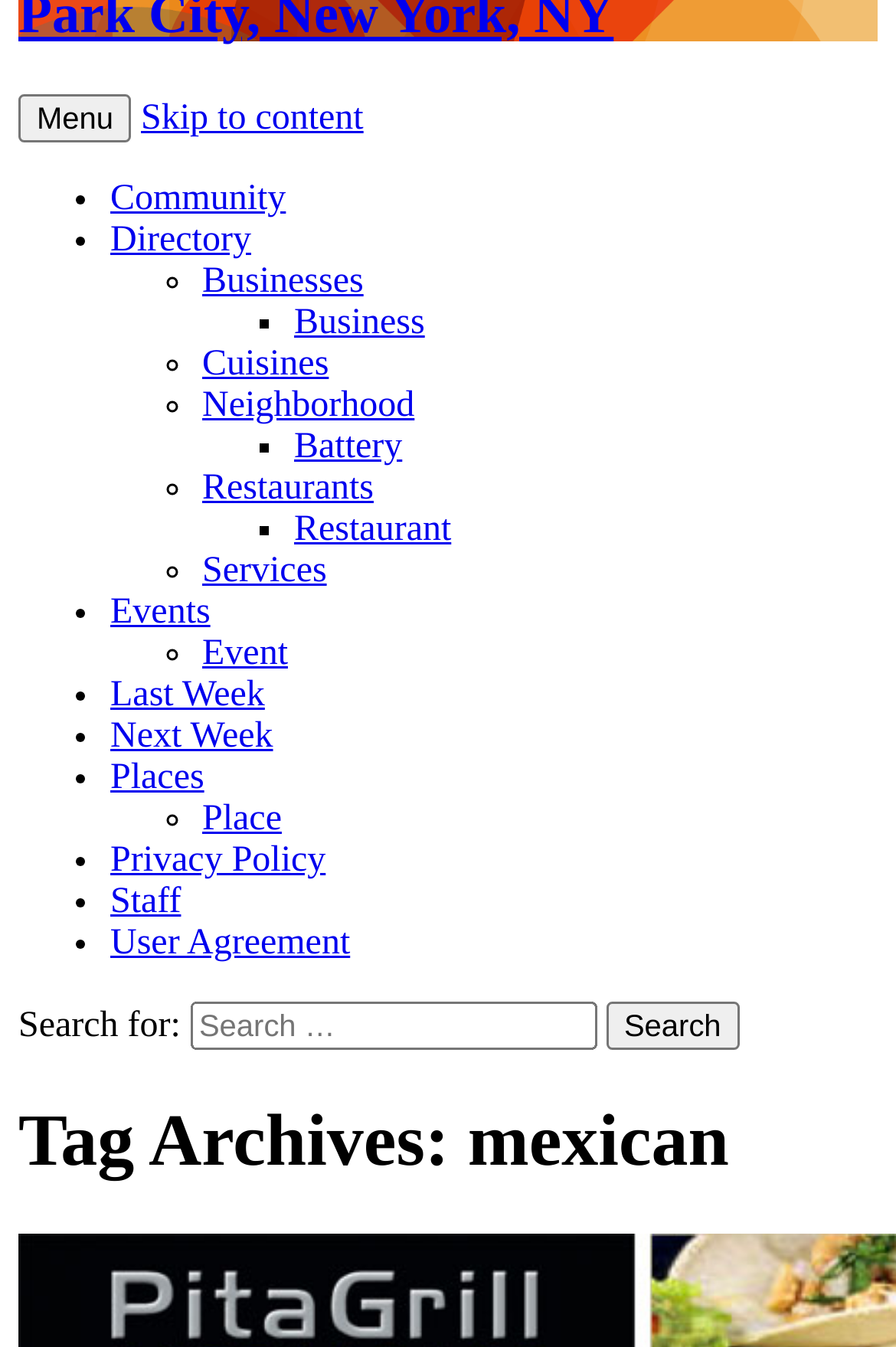Identify the bounding box coordinates for the region of the element that should be clicked to carry out the instruction: "Click on the 'Search' button". The bounding box coordinates should be four float numbers between 0 and 1, i.e., [left, top, right, bottom].

[0.676, 0.743, 0.825, 0.779]